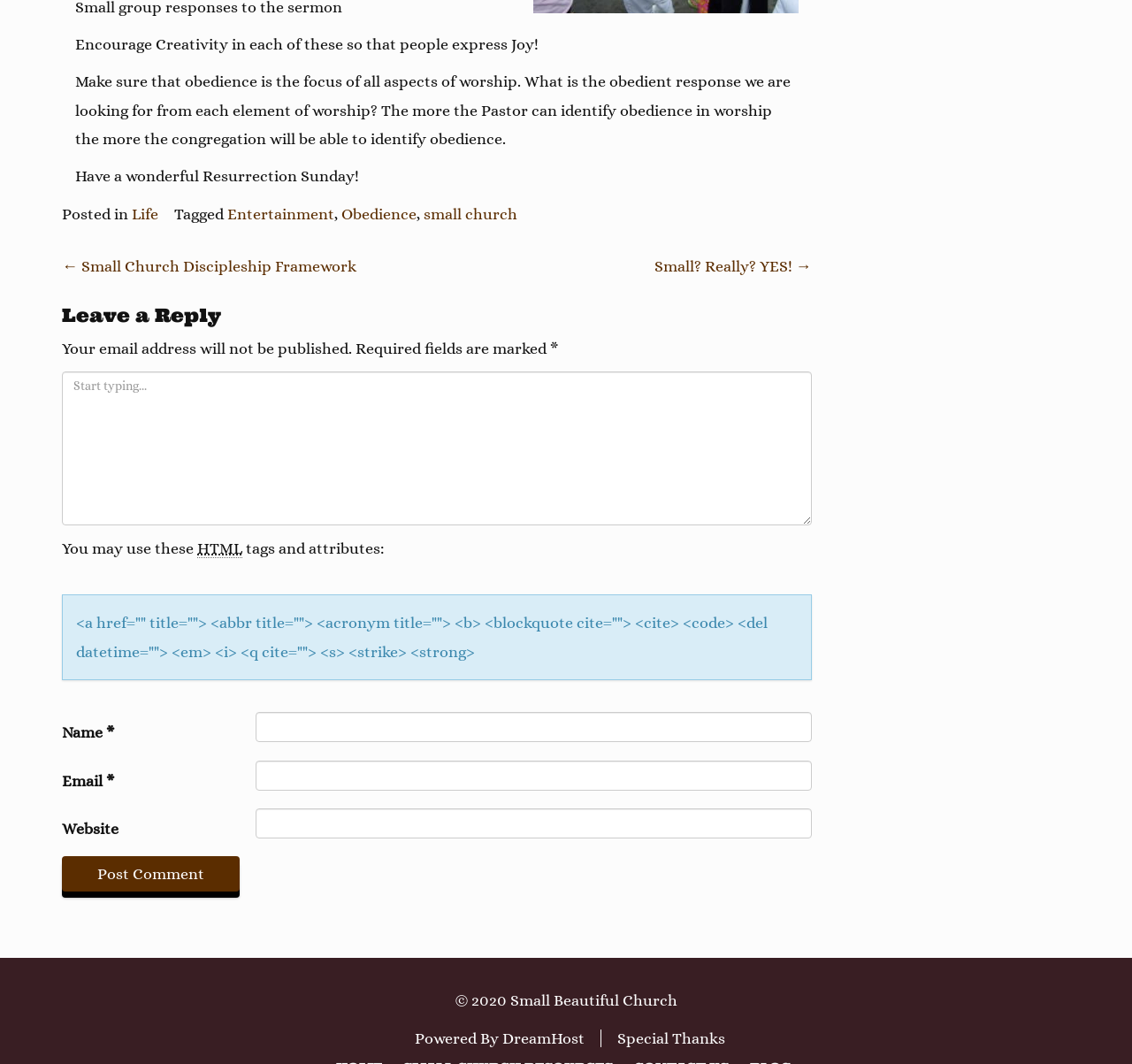Specify the bounding box coordinates for the region that must be clicked to perform the given instruction: "Click the 'Post Comment' button".

[0.055, 0.805, 0.212, 0.838]